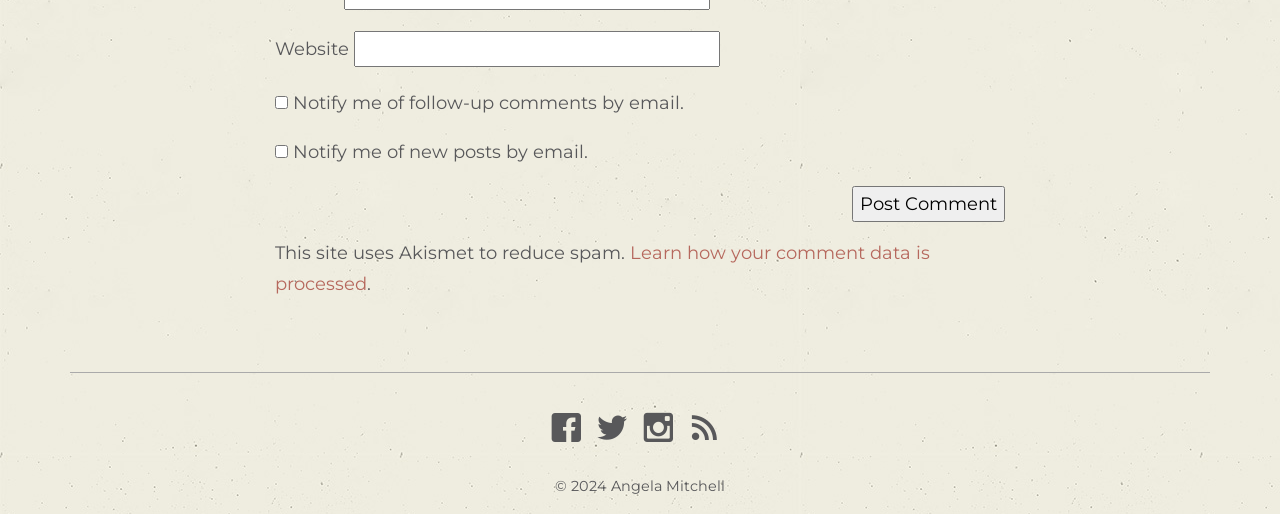Using floating point numbers between 0 and 1, provide the bounding box coordinates in the format (top-left x, top-left y, bottom-right x, bottom-right y). Locate the UI element described here: Twitter

[0.466, 0.8, 0.491, 0.876]